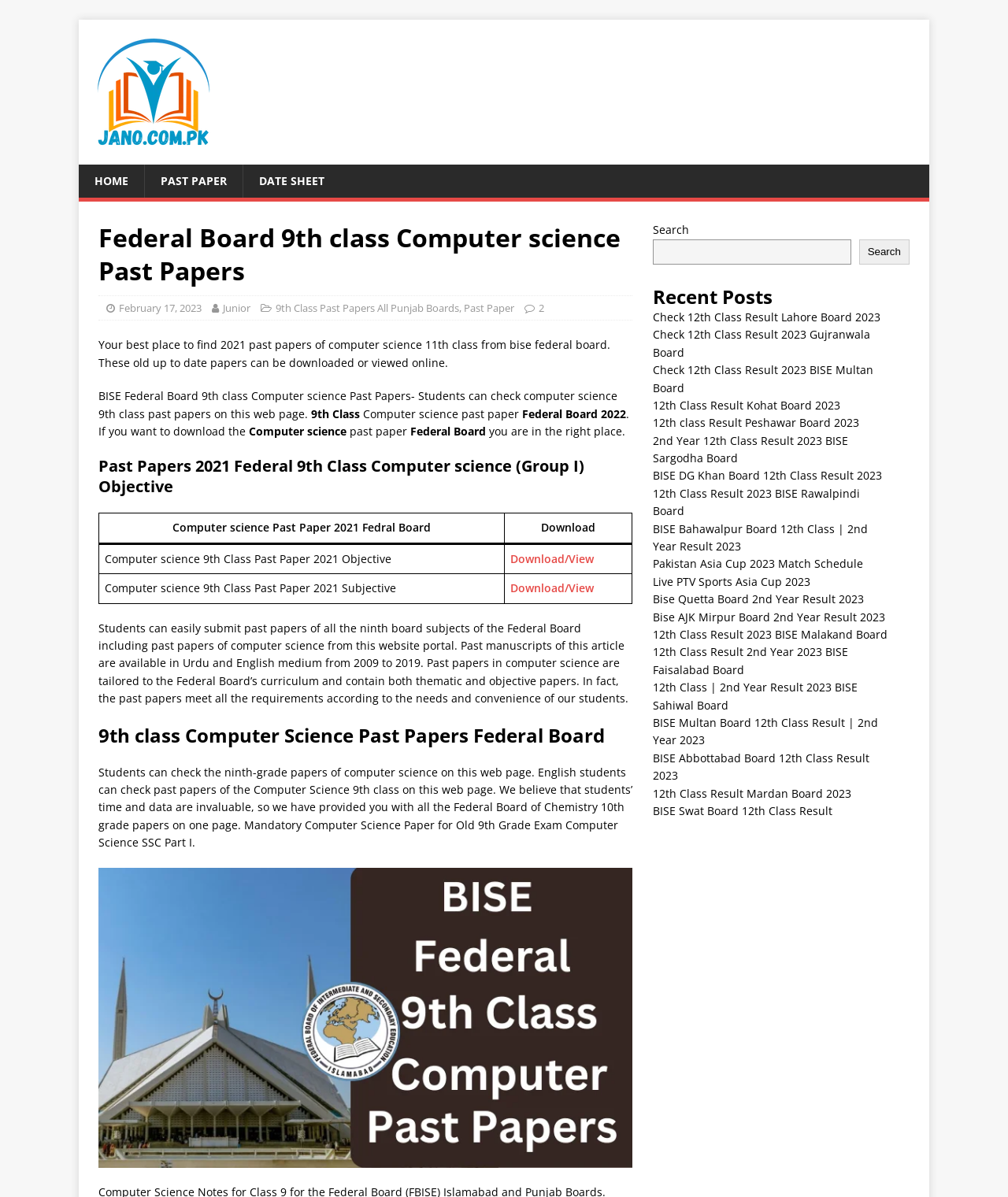What is the board for which the past papers are available? Refer to the image and provide a one-word or short phrase answer.

Federal Board